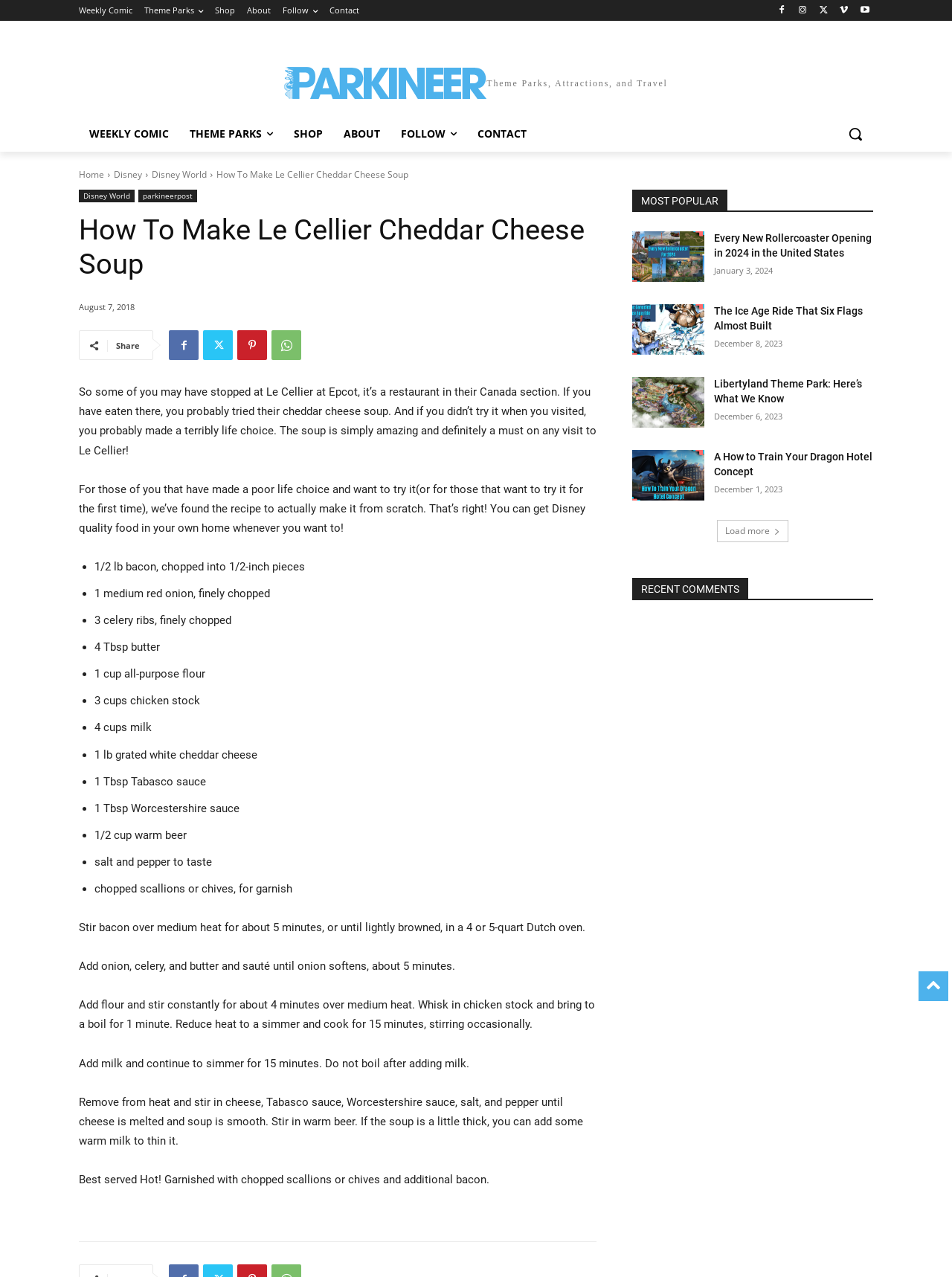Find the bounding box of the element with the following description: "ParkineerTheme Parks, Attractions, and Travel". The coordinates must be four float numbers between 0 and 1, formatted as [left, top, right, bottom].

[0.083, 0.038, 0.917, 0.091]